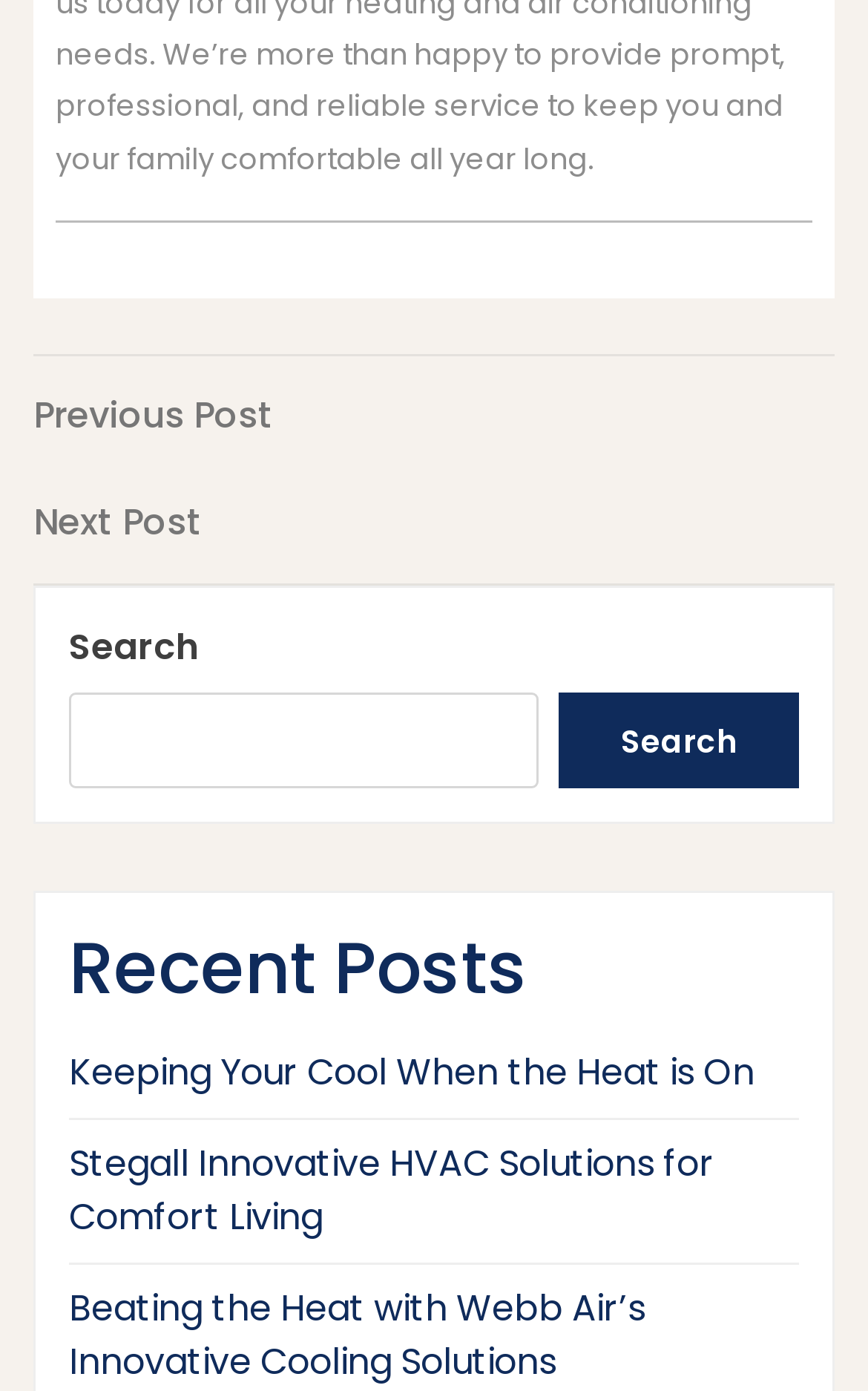Is there a button to submit the search query?
Using the image, provide a concise answer in one word or a short phrase.

Yes